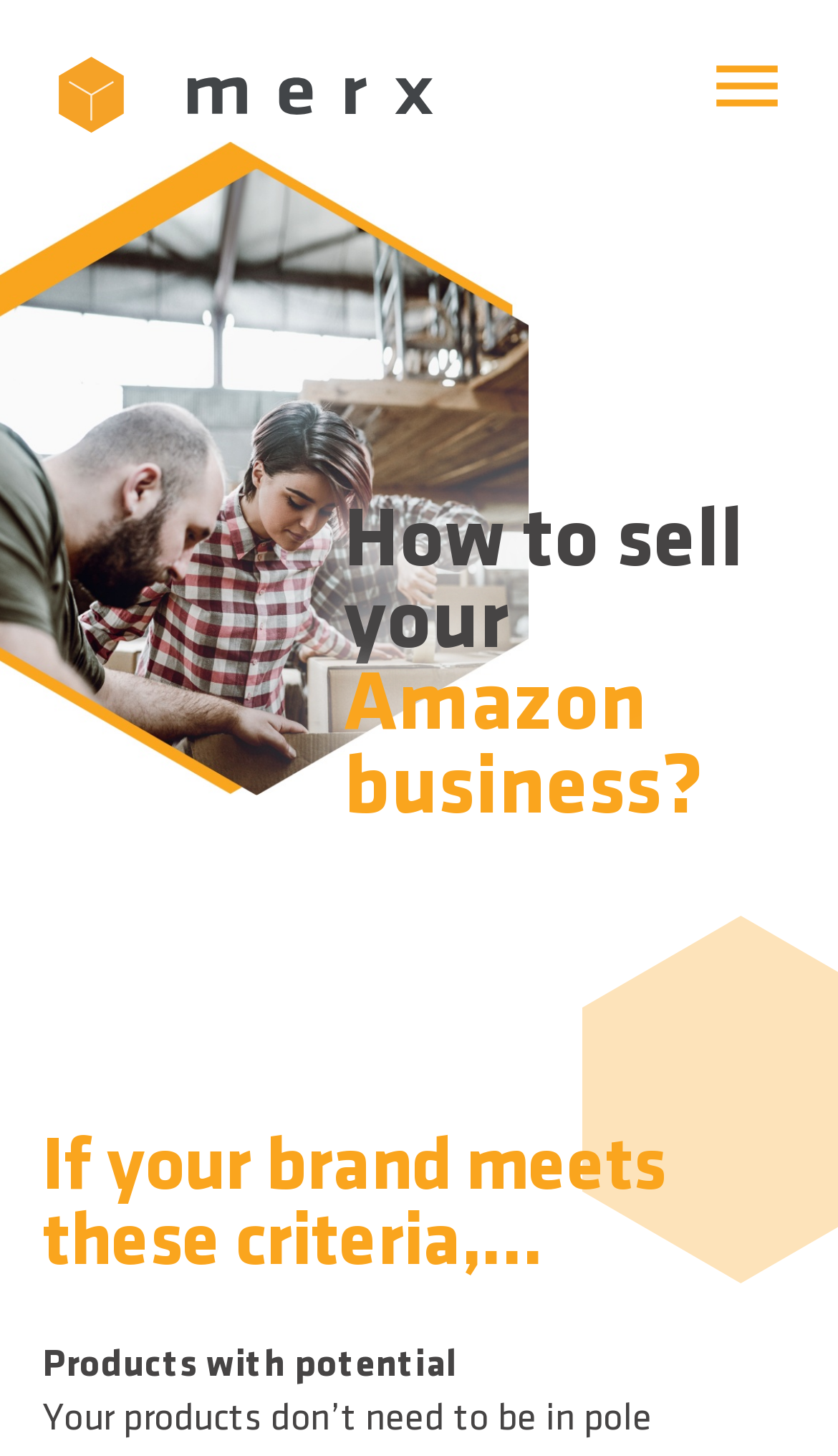Please identify the bounding box coordinates of the area that needs to be clicked to fulfill the following instruction: "Contact us."

[0.07, 0.367, 0.27, 0.392]